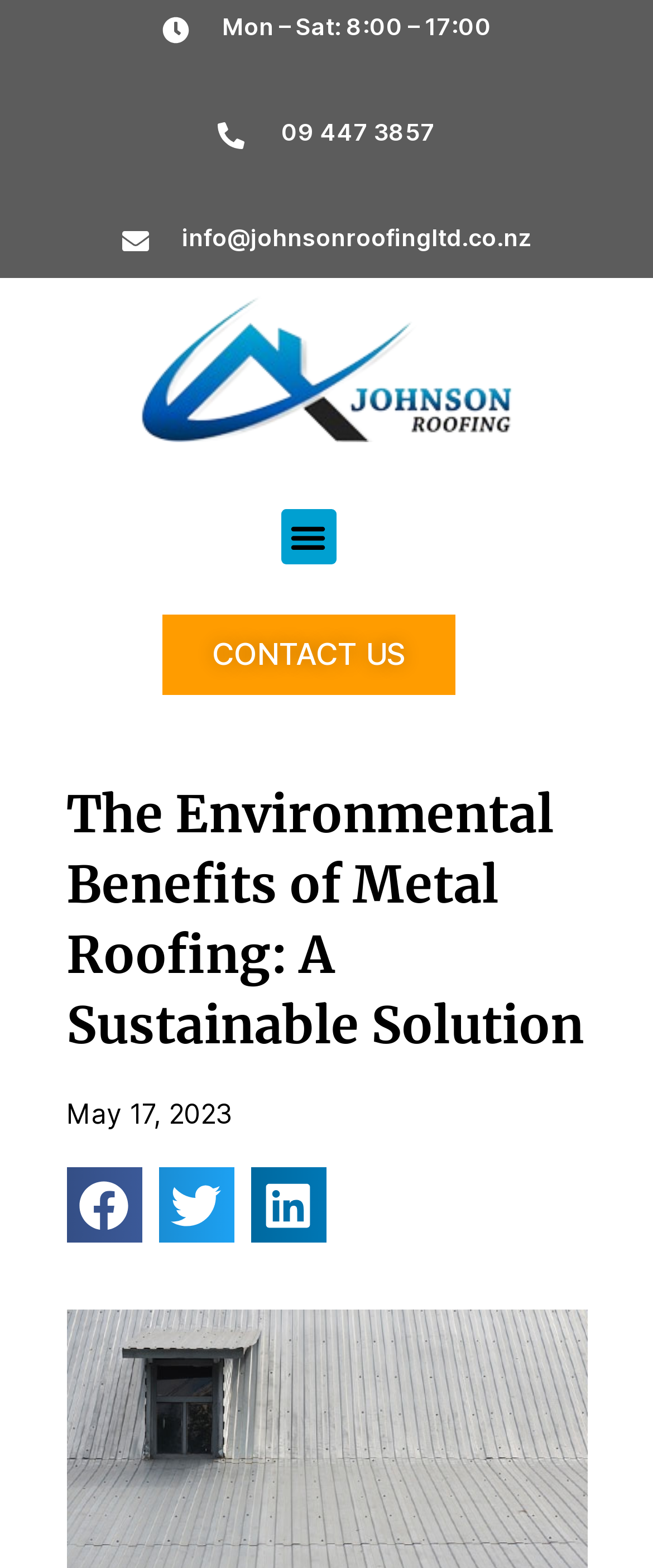Provide a short answer to the following question with just one word or phrase: What is the email address on the webpage?

info@johnsonroofingltd.co.nz